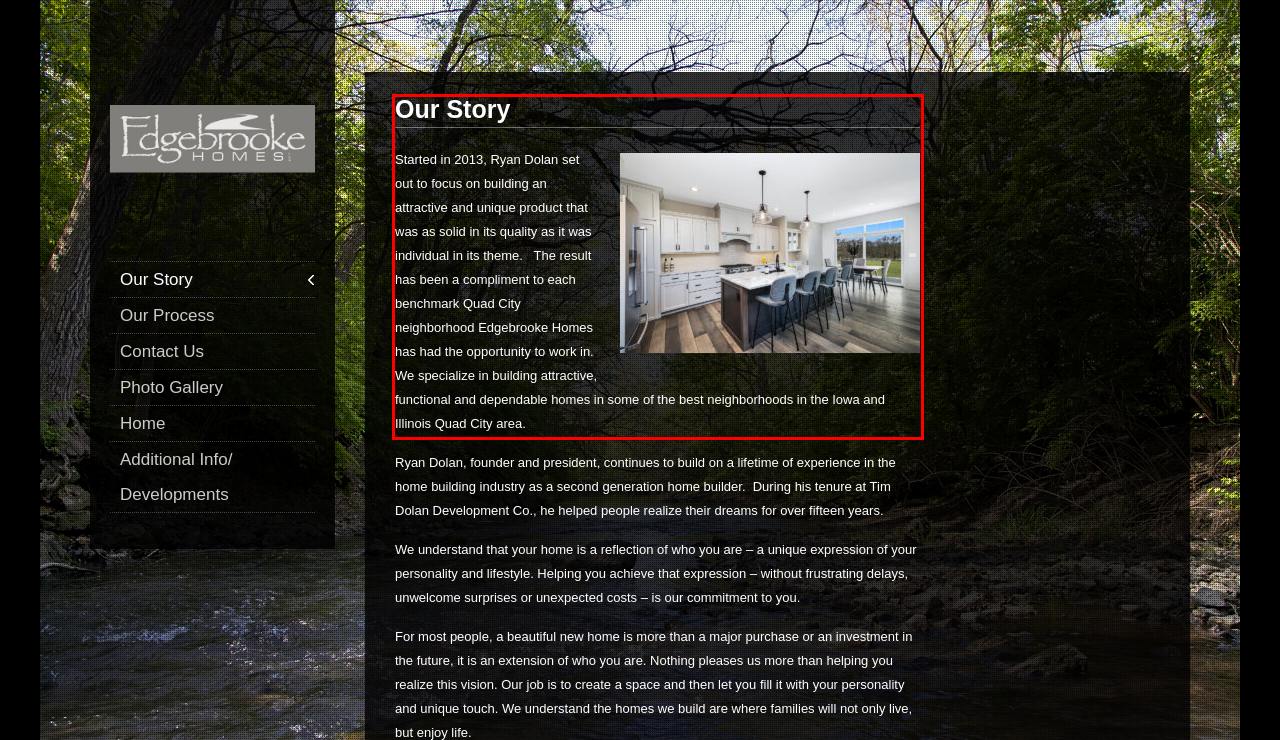Using the provided screenshot of a webpage, recognize the text inside the red rectangle bounding box by performing OCR.

Started in 2013, Ryan Dolan set out to focus on building an attractive and unique product that was as solid in its quality as it was individual in its theme. The result has been a compliment to each benchmark Quad City neighborhood Edgebrooke Homes has had the opportunity to work in. We specialize in building attractive, functional and dependable homes in some of the best neighborhoods in the Iowa and Illinois Quad City area.